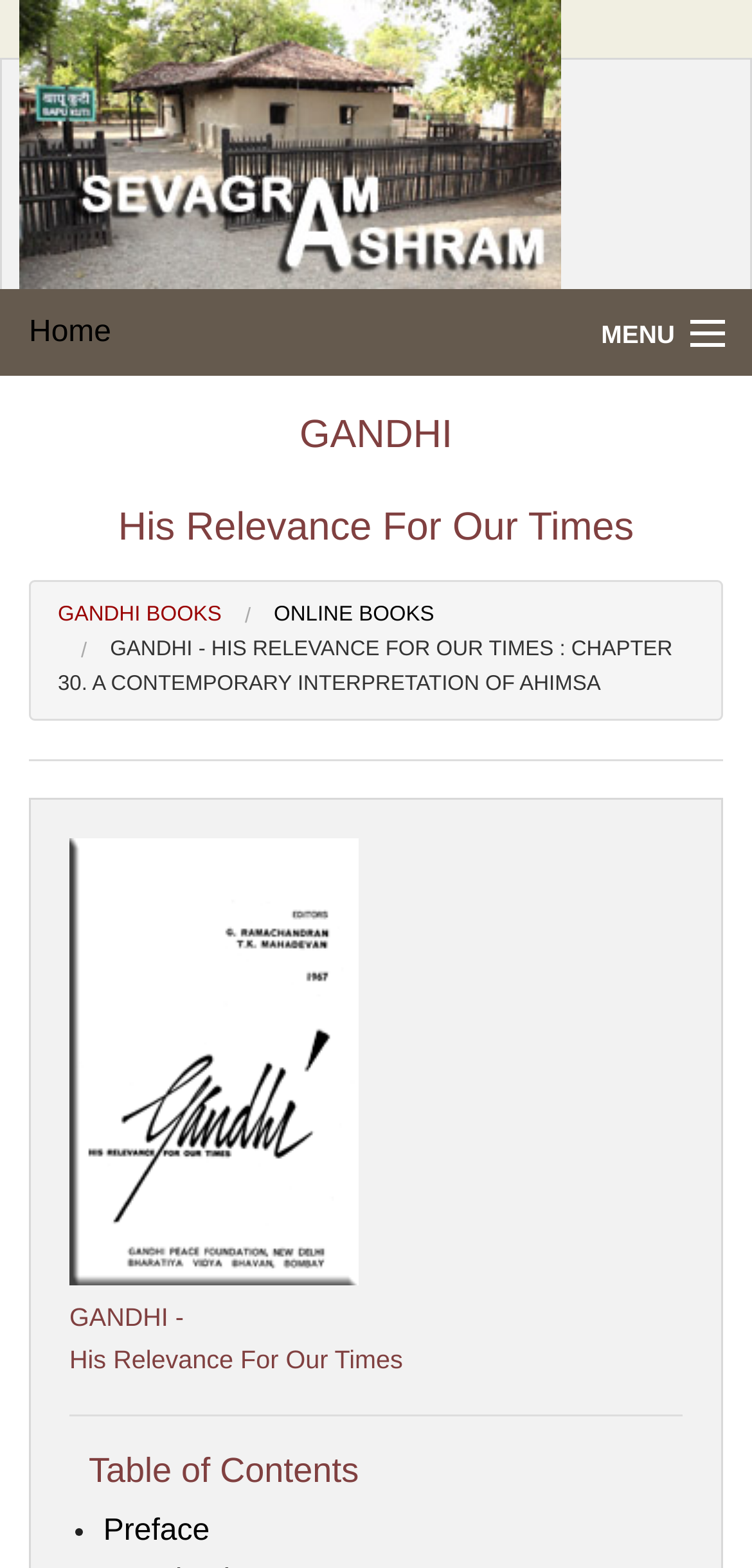Locate the bounding box coordinates of the item that should be clicked to fulfill the instruction: "Go to the Contact Us page".

[0.669, 0.183, 0.852, 0.203]